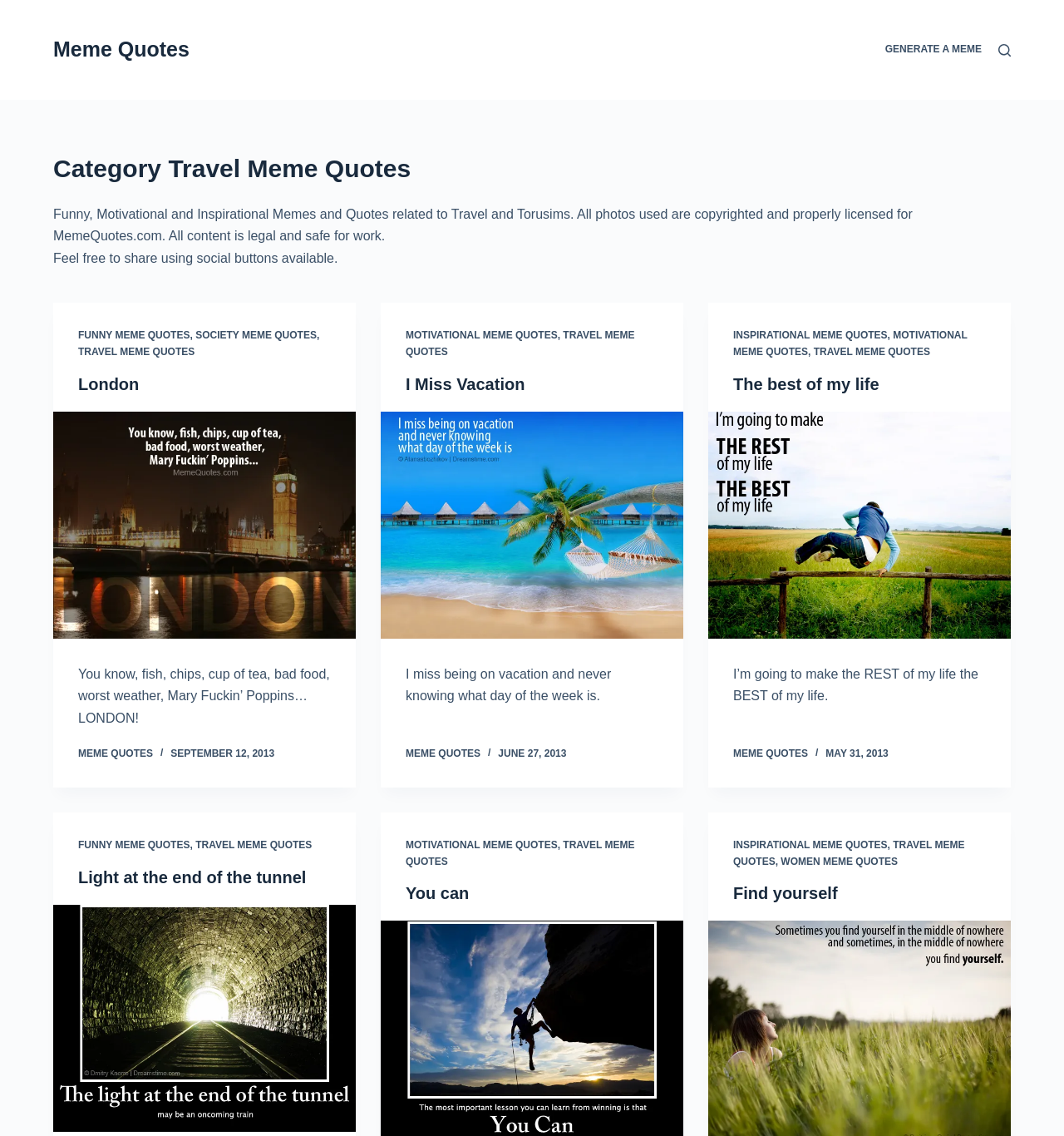Identify the coordinates of the bounding box for the element described below: "Travel Meme Quotes". Return the coordinates as four float numbers between 0 and 1: [left, top, right, bottom].

[0.381, 0.738, 0.597, 0.763]